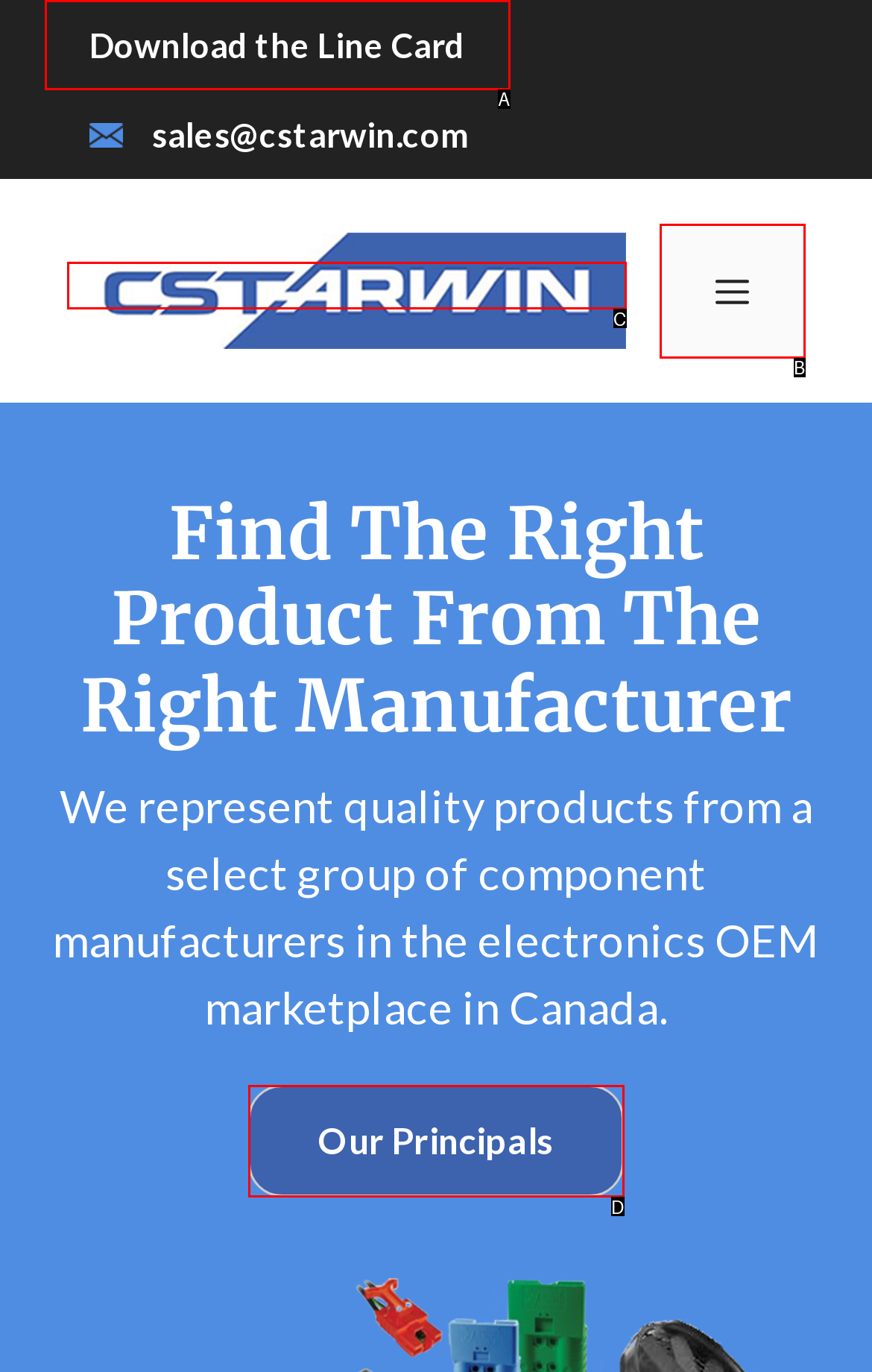Given the description: Download the Line Card, identify the HTML element that corresponds to it. Respond with the letter of the correct option.

A